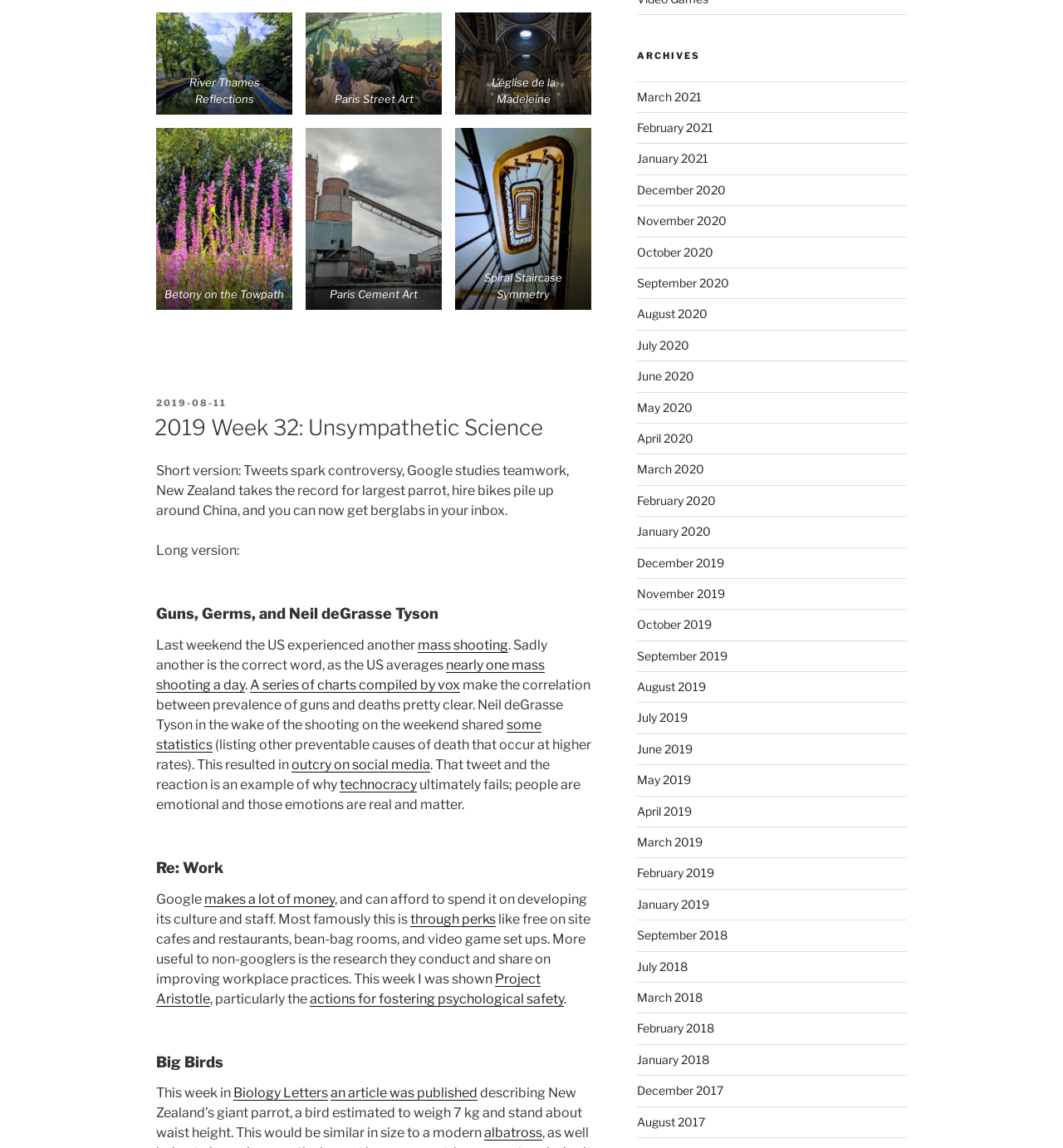Give a succinct answer to this question in a single word or phrase: 
What is the correlation between?

prevalence of guns and deaths